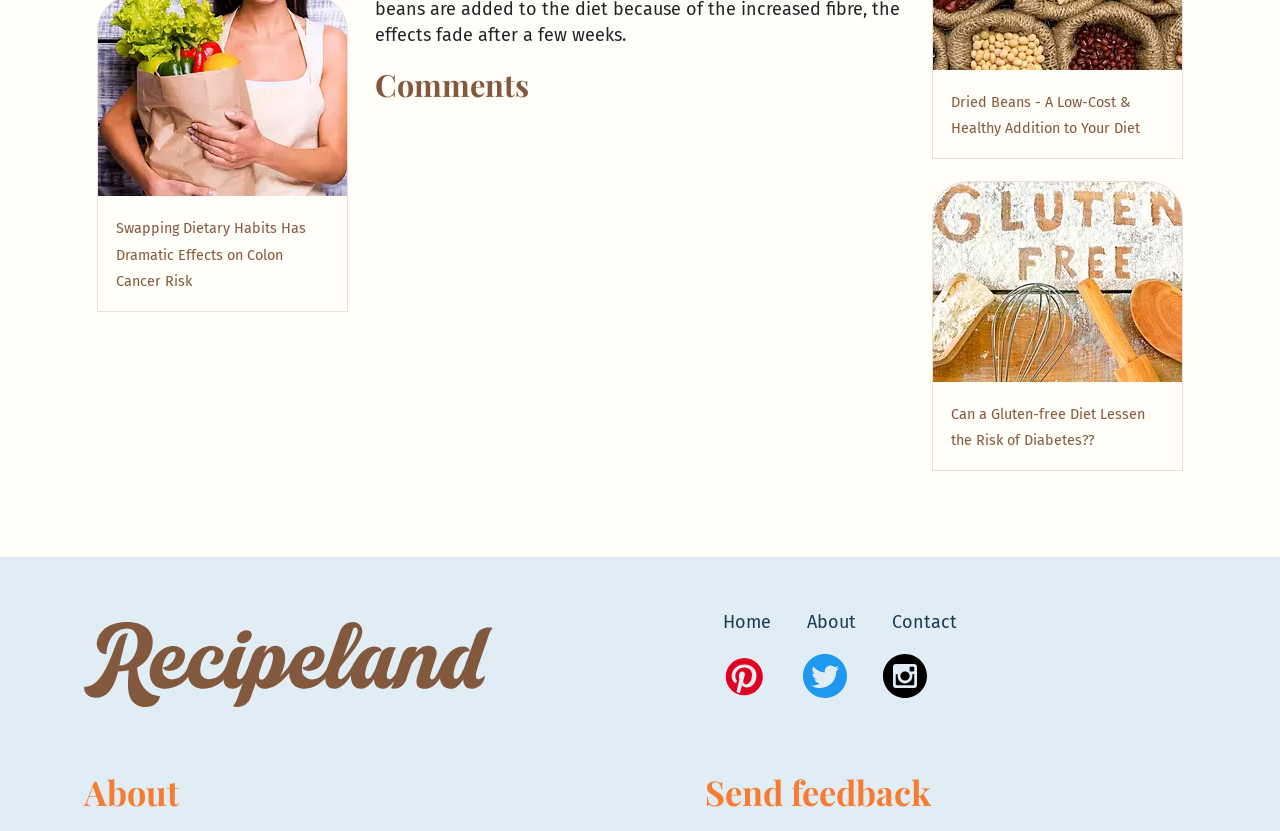Please specify the coordinates of the bounding box for the element that should be clicked to carry out this instruction: "Read the article about swapping dietary habits and colon cancer risk". The coordinates must be four float numbers between 0 and 1, formatted as [left, top, right, bottom].

[0.091, 0.265, 0.239, 0.349]